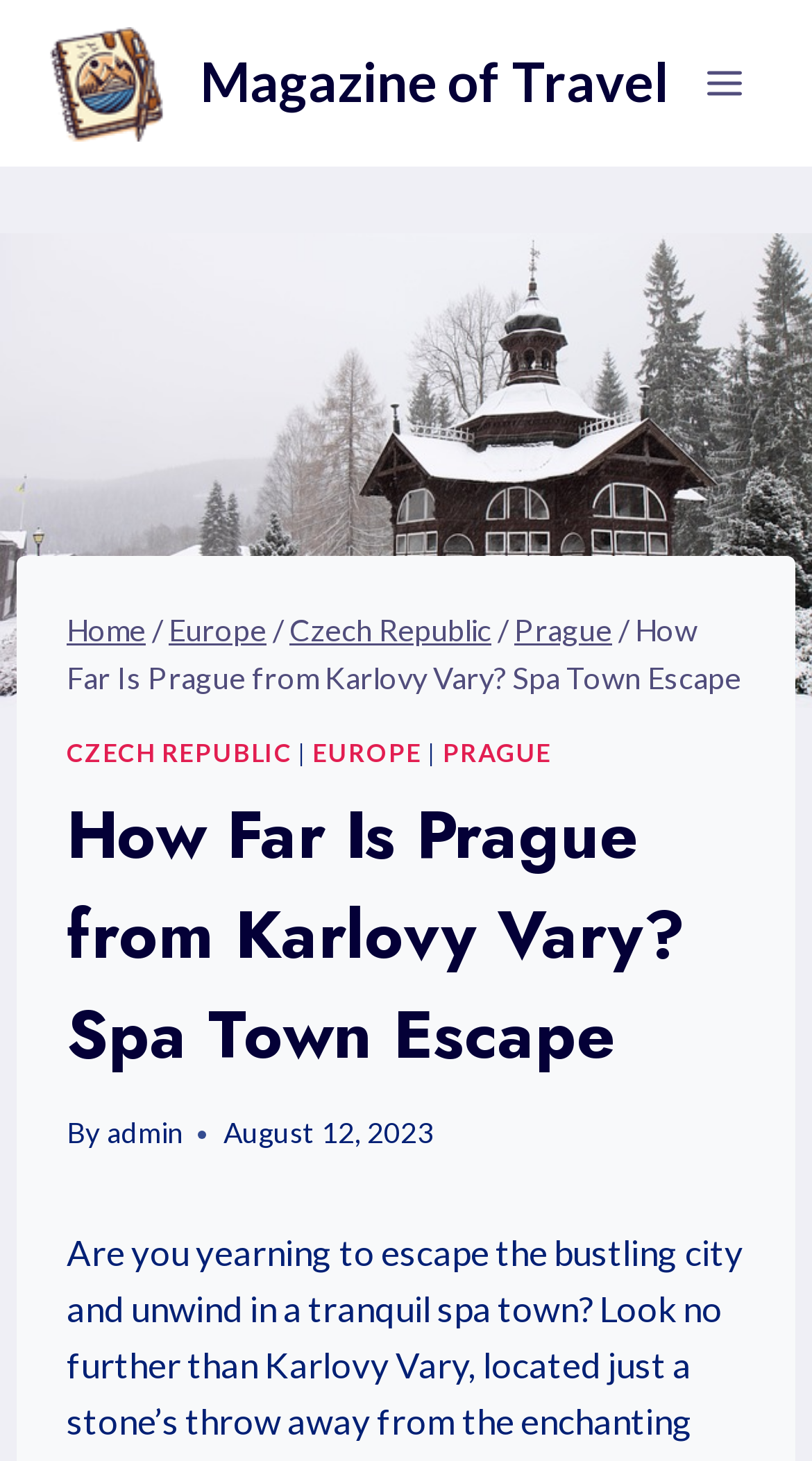Could you provide the bounding box coordinates for the portion of the screen to click to complete this instruction: "Open the menu"?

[0.844, 0.035, 0.938, 0.079]